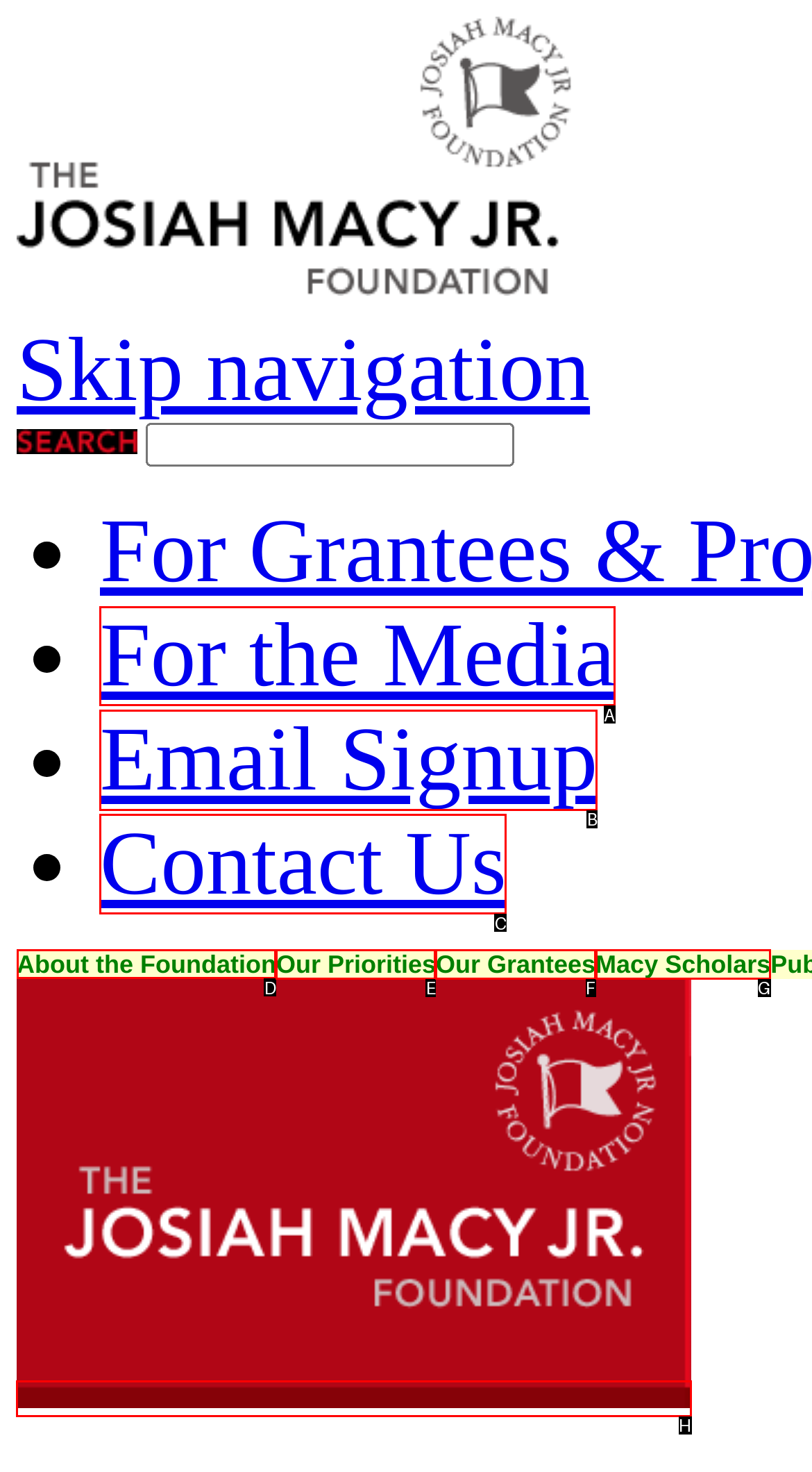Select the letter associated with the UI element you need to click to perform the following action: Go to About the Foundation
Reply with the correct letter from the options provided.

D